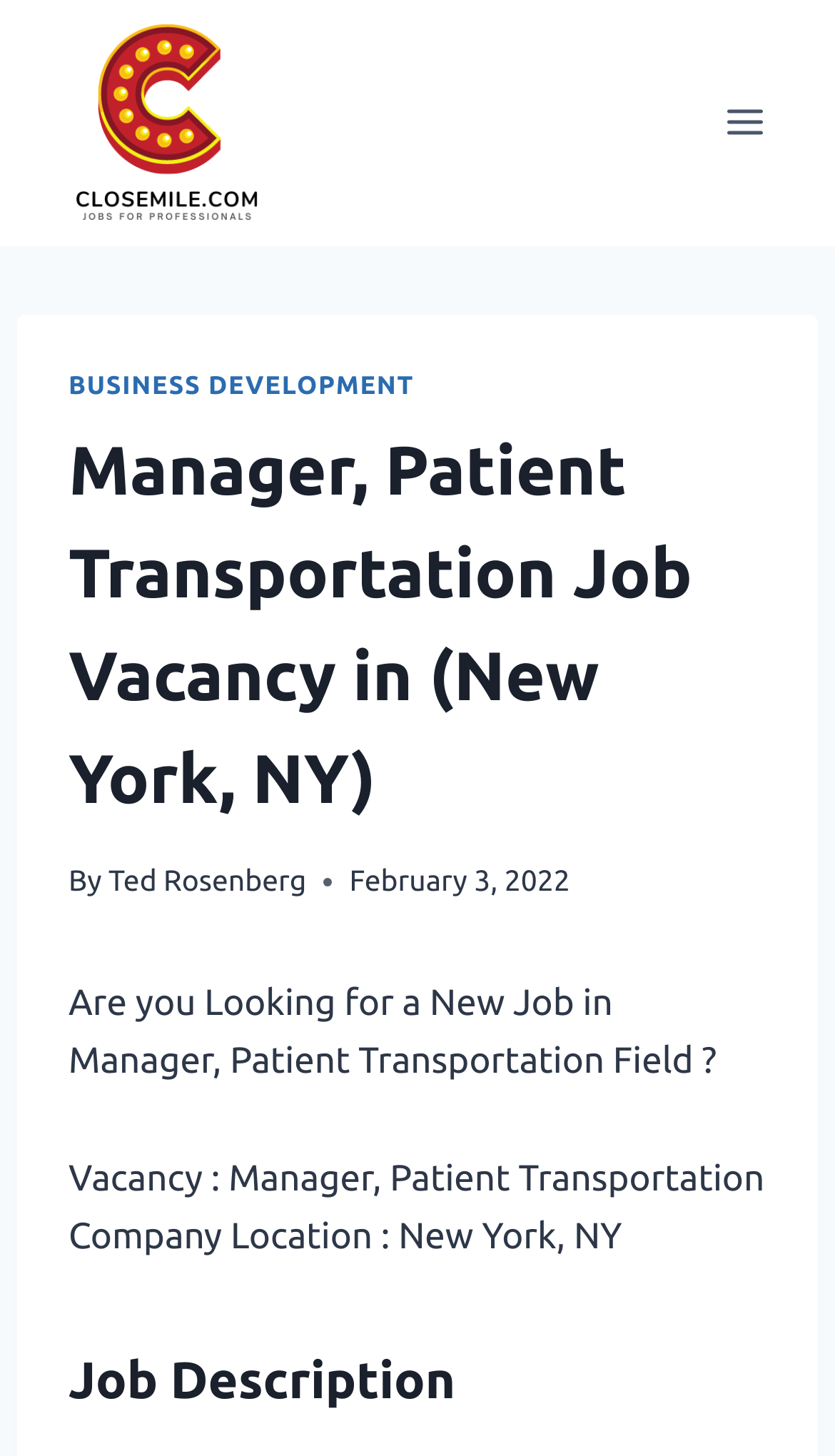Generate the text of the webpage's primary heading.

Manager, Patient Transportation Job Vacancy in (New York, NY)